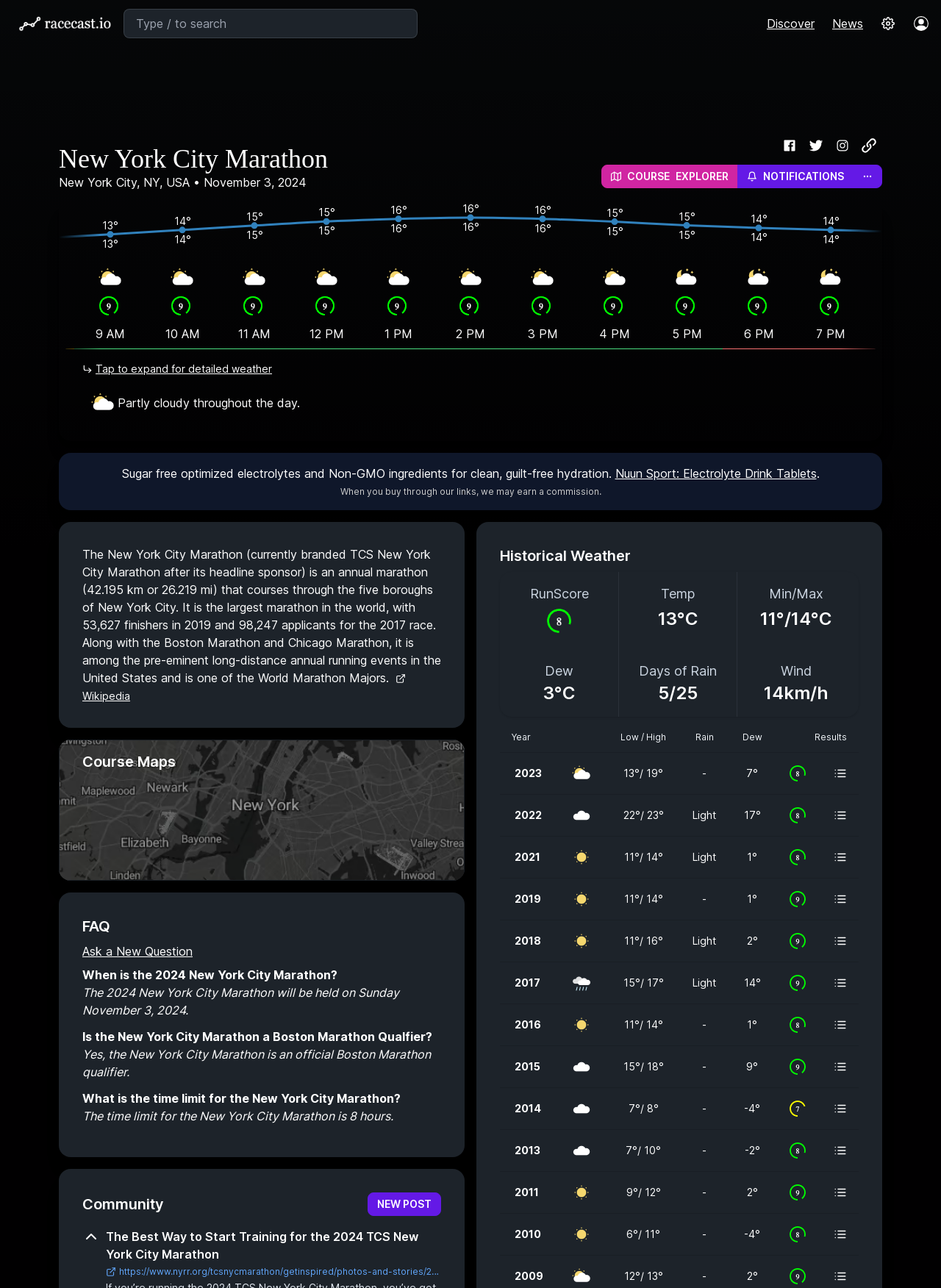Using the element description aria-label="Upvote", predict the bounding box coordinates for the UI element. Provide the coordinates in (top-left x, top-left y, bottom-right x, bottom-right y) format with values ranging from 0 to 1.

[0.088, 0.953, 0.106, 0.967]